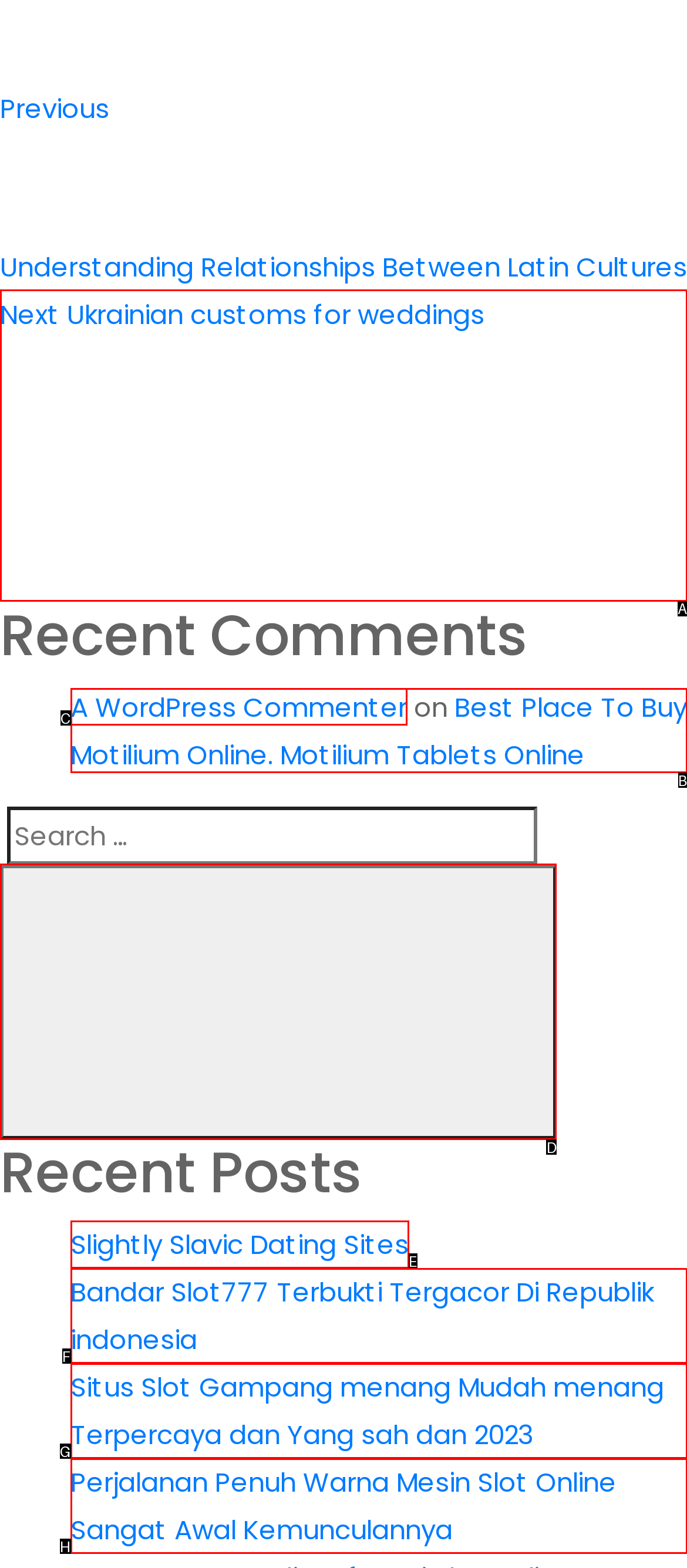Identify the correct HTML element to click for the task: go to page 20. Provide the letter of your choice.

None